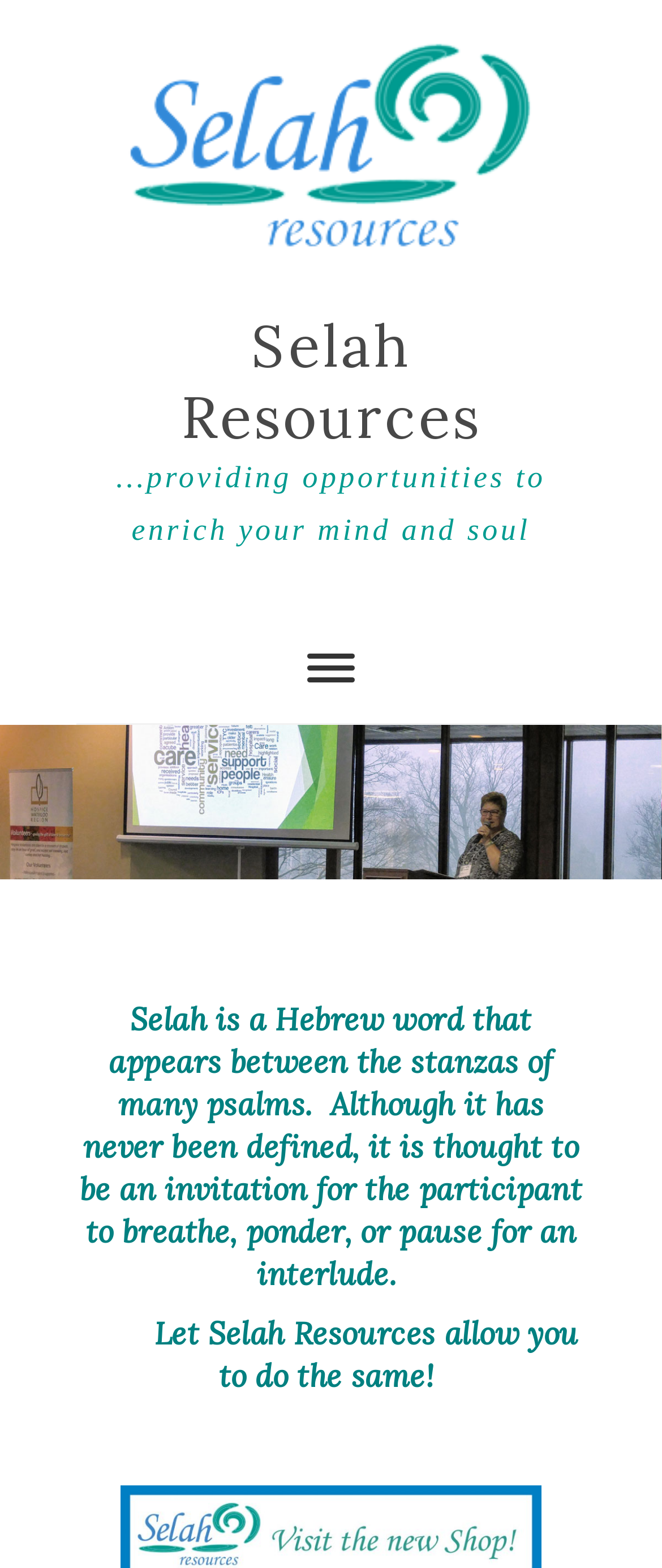Provide the bounding box coordinates for the UI element that is described as: "parent_node: Selah Resources".

[0.16, 0.011, 0.84, 0.198]